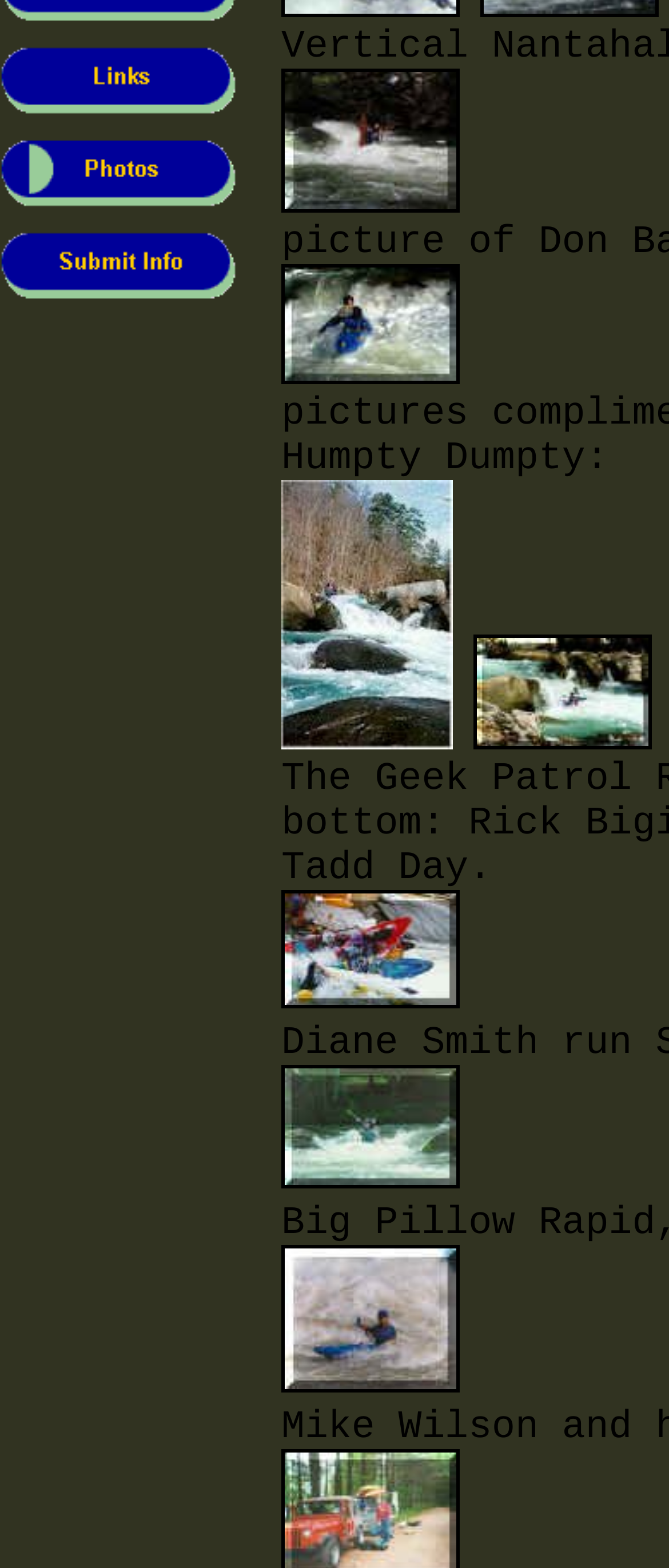Locate and provide the bounding box coordinates for the HTML element that matches this description: "Toggle navigation".

None